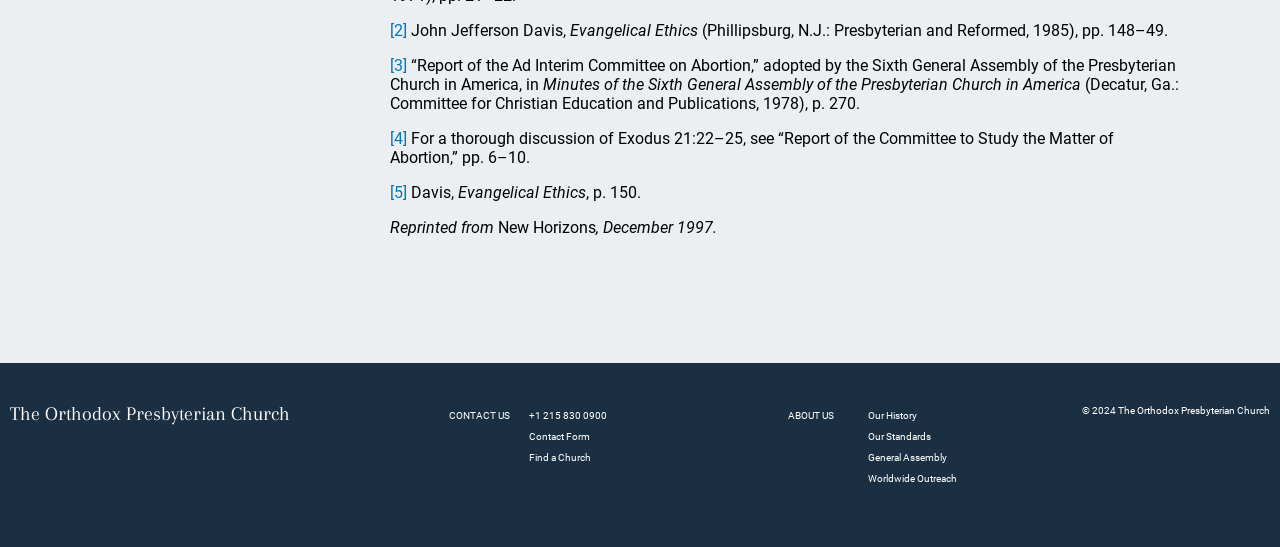Please respond to the question using a single word or phrase:
What is the phone number provided on this webpage?

+1 215 830 0900